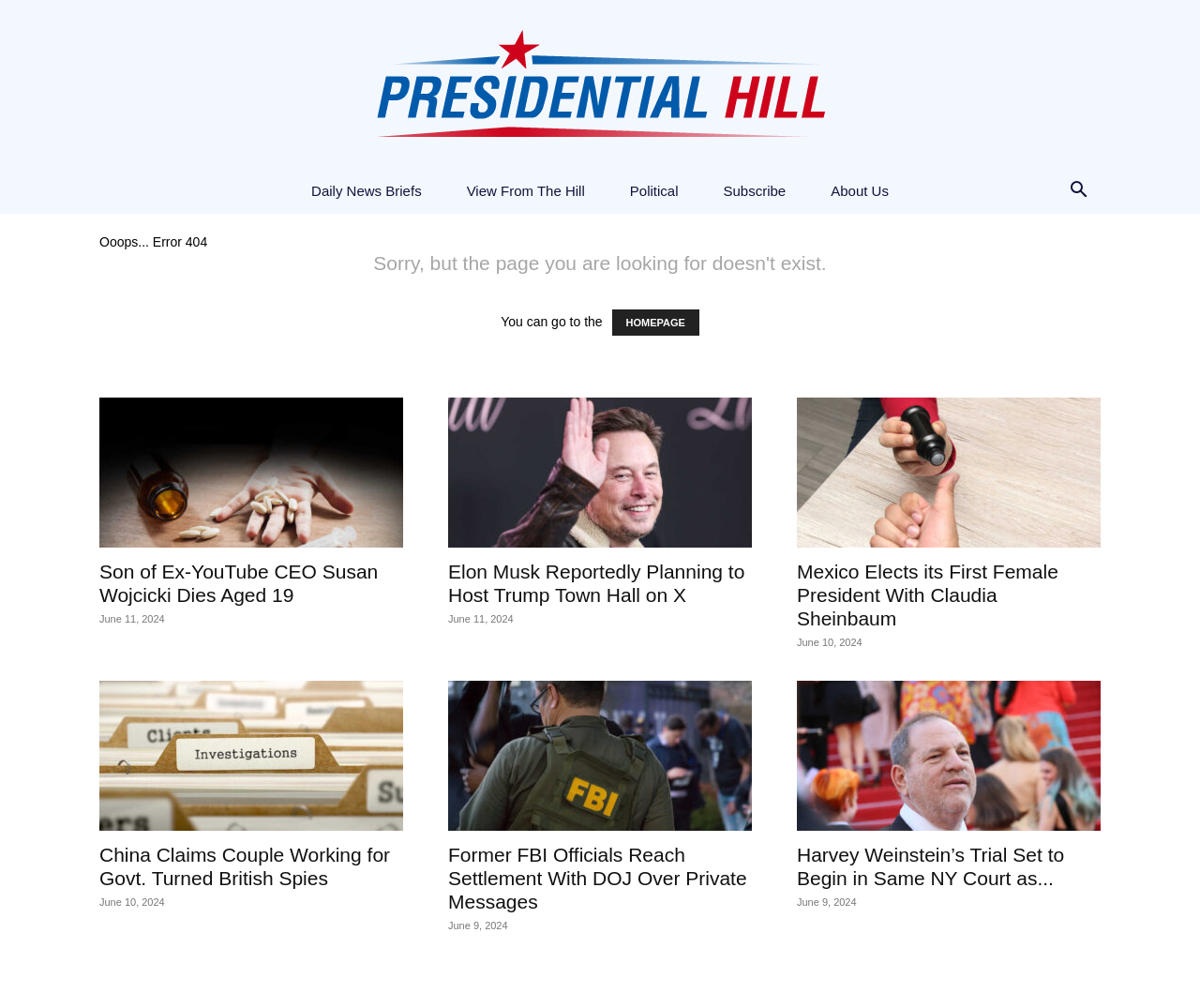Please determine the bounding box coordinates of the element's region to click for the following instruction: "learn about Mexico's first female president".

[0.664, 0.394, 0.917, 0.543]